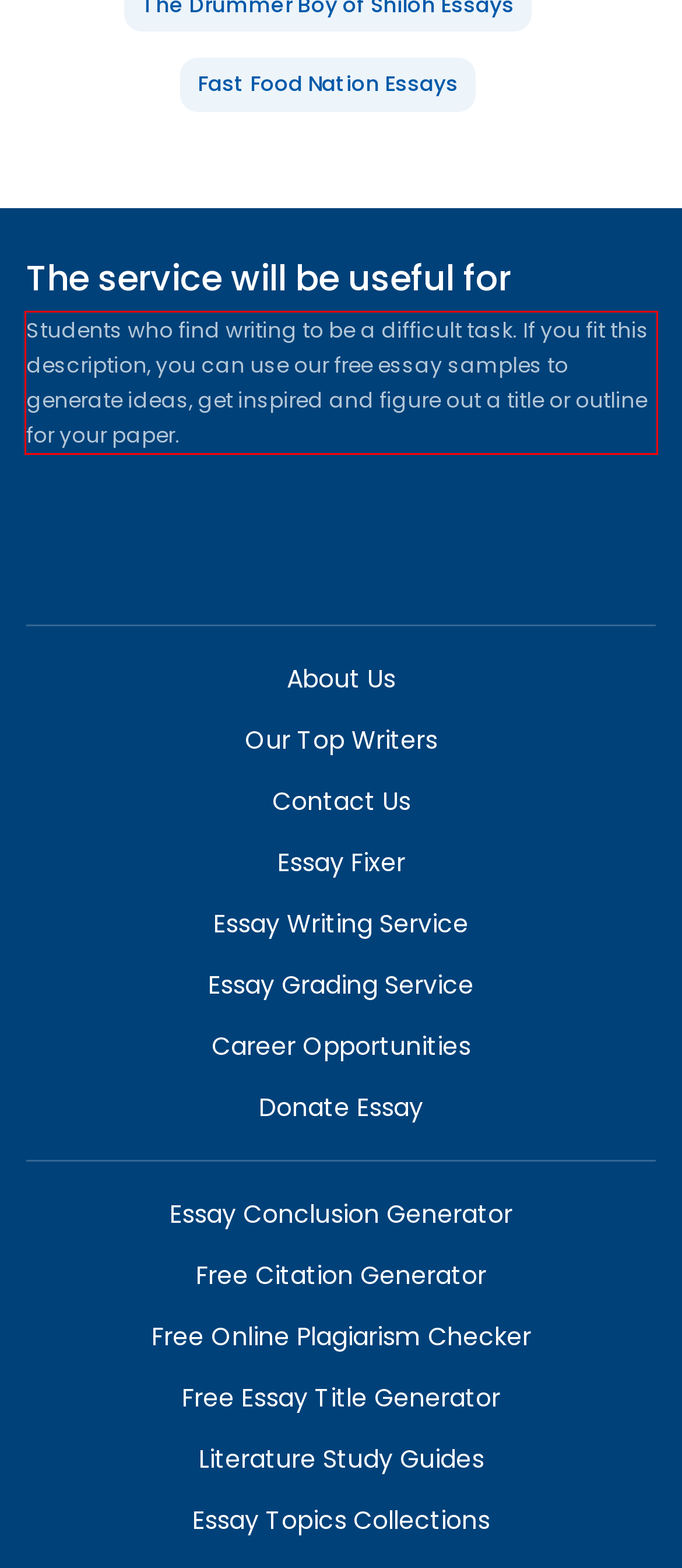With the given screenshot of a webpage, locate the red rectangle bounding box and extract the text content using OCR.

Students who find writing to be a difficult task. If you fit this description, you can use our free essay samples to generate ideas, get inspired and figure out a title or outline for your paper.